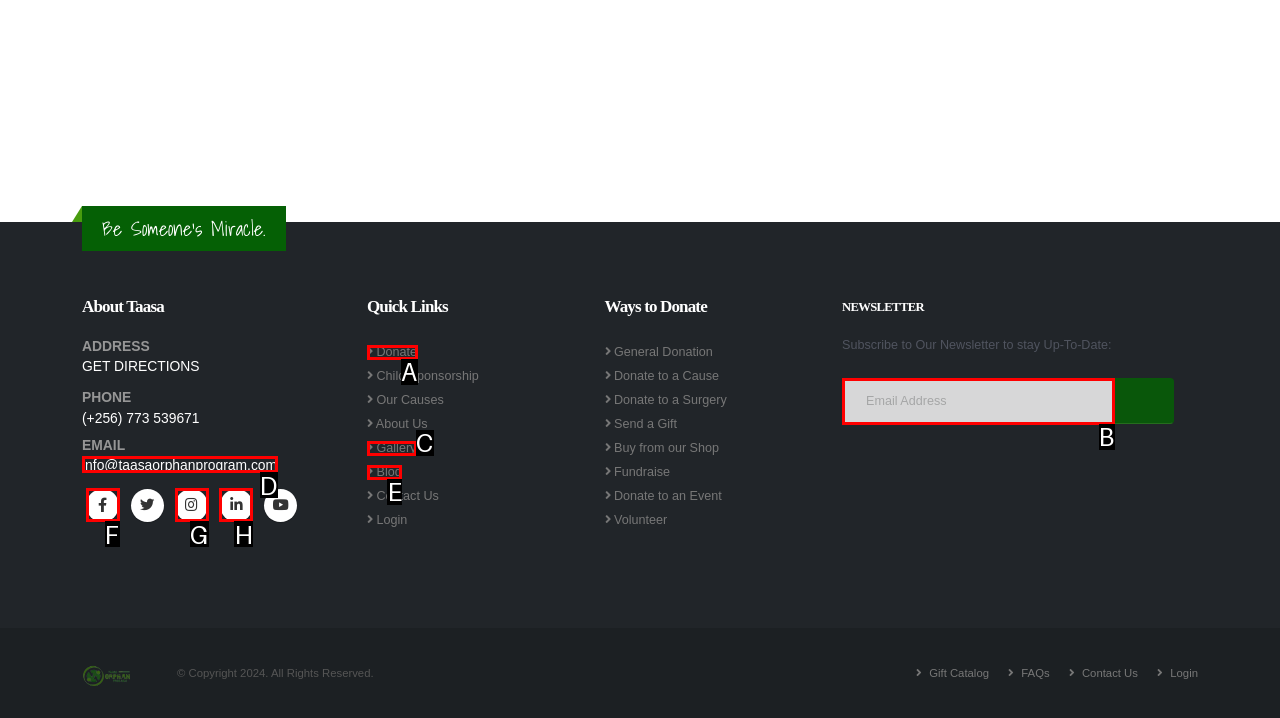Tell me which one HTML element best matches the description: title="Instagram" Answer with the option's letter from the given choices directly.

G